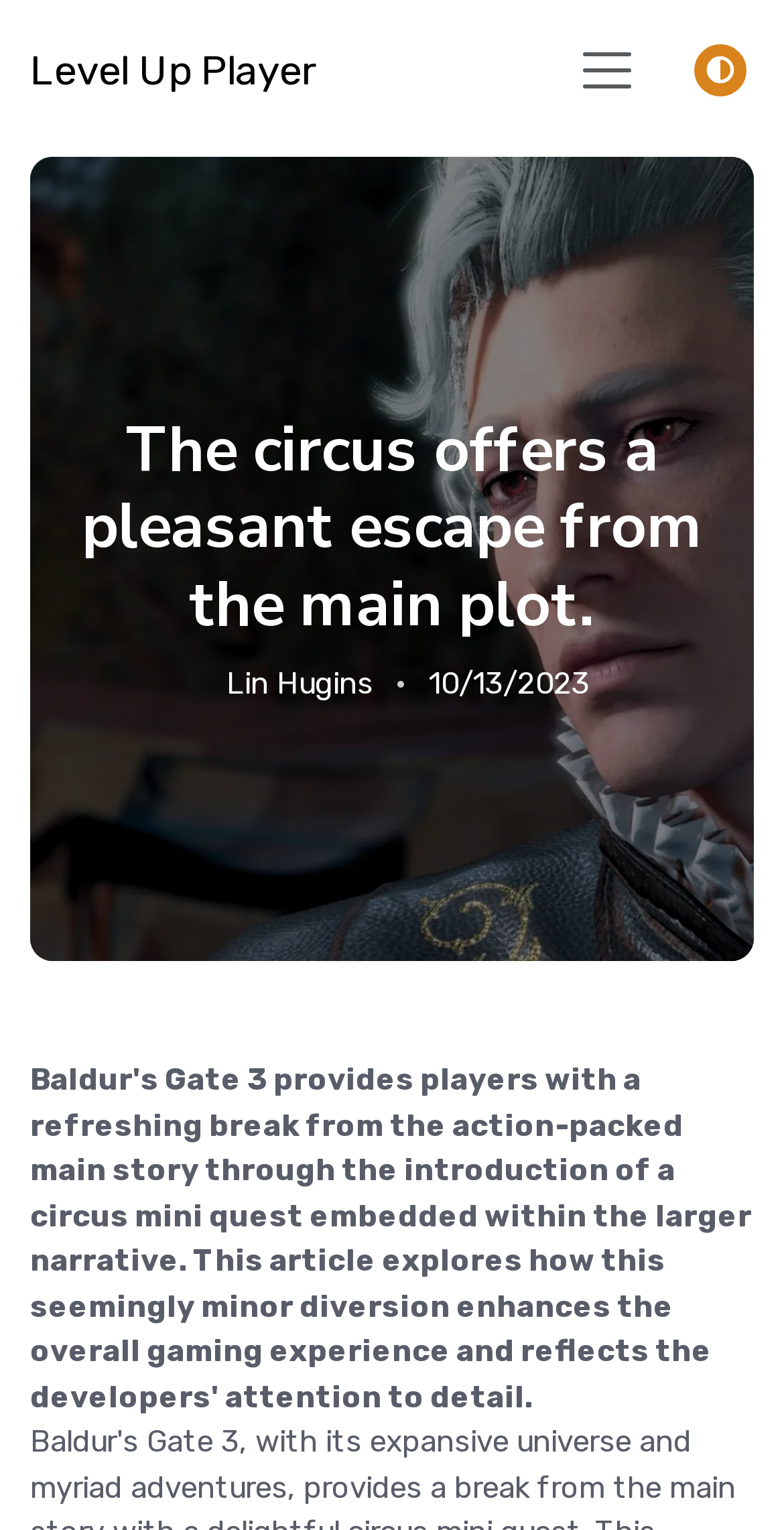Using the details in the image, give a detailed response to the question below:
What is the name of the player?

The name of the player can be found in the section with the heading 'The circus offers a pleasant escape from the main plot.' which is a sub-element of the generic element 'Astarion'. This section is likely a profile or information section about the player.